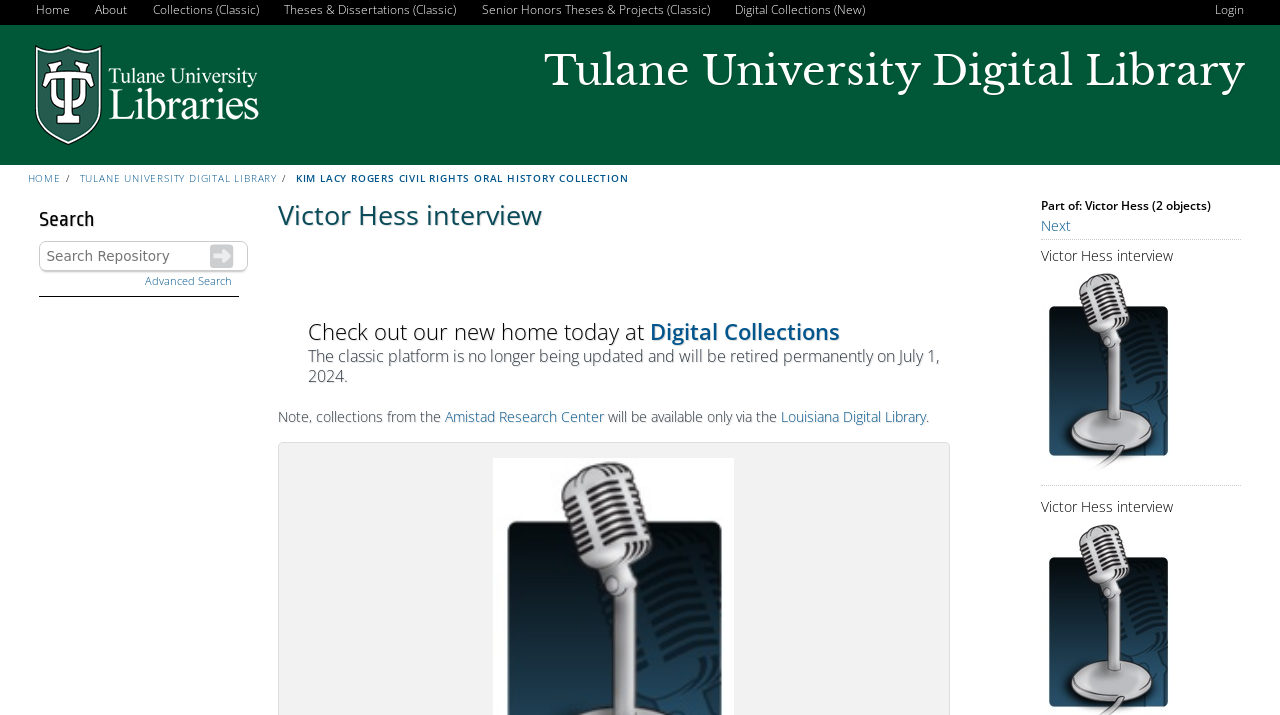Pinpoint the bounding box coordinates of the clickable area needed to execute the instruction: "Go to Home". The coordinates should be specified as four float numbers between 0 and 1, i.e., [left, top, right, bottom].

[0.027, 0.0, 0.056, 0.028]